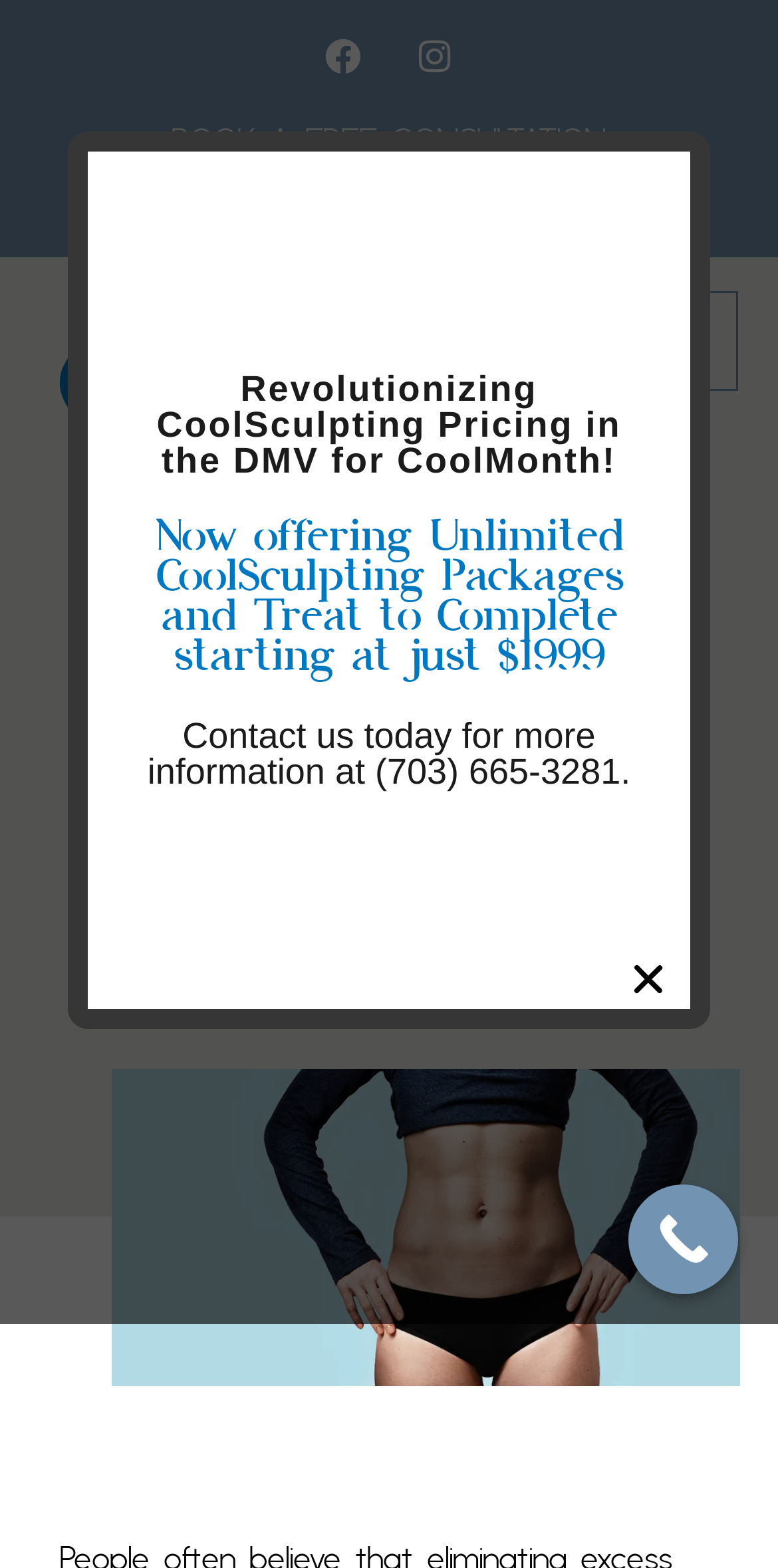Please pinpoint the bounding box coordinates for the region I should click to adhere to this instruction: "Open the menu".

[0.821, 0.185, 0.949, 0.249]